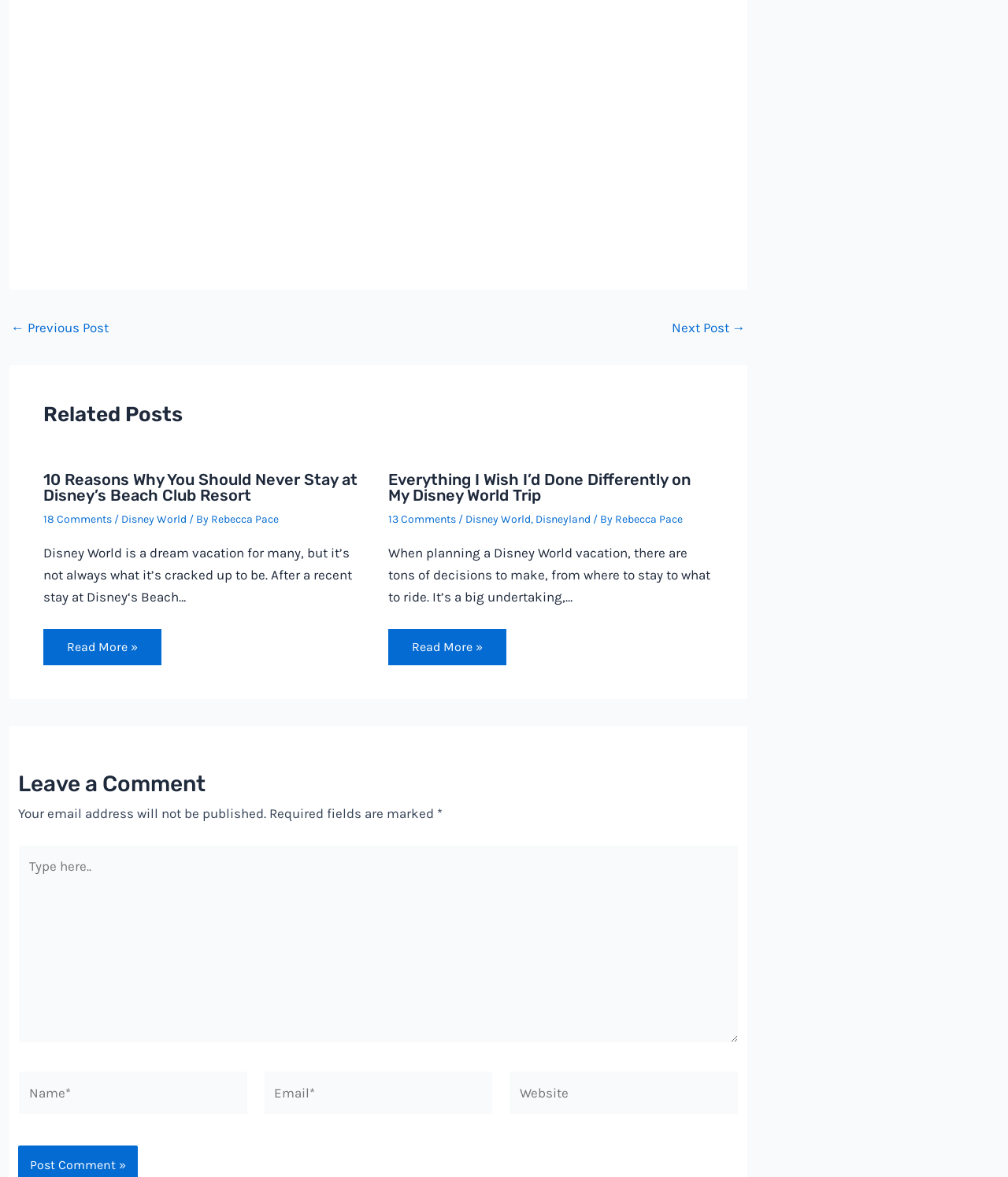Please specify the bounding box coordinates for the clickable region that will help you carry out the instruction: "Contact us".

None